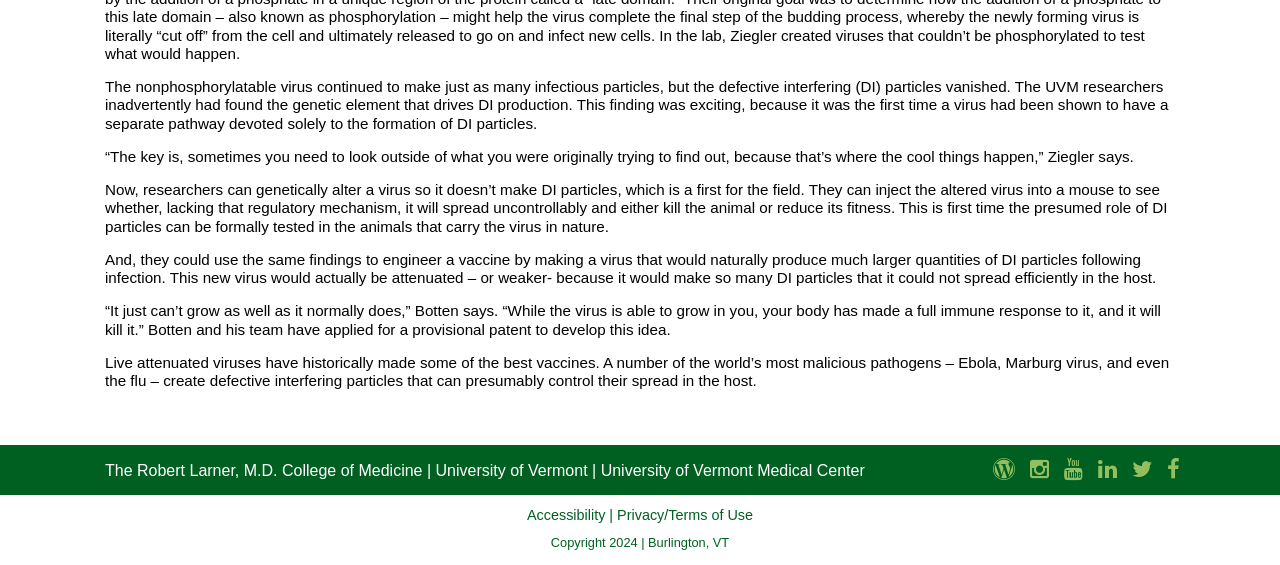What is the purpose of defective interfering particles?
Using the visual information from the image, give a one-word or short-phrase answer.

Control virus spread